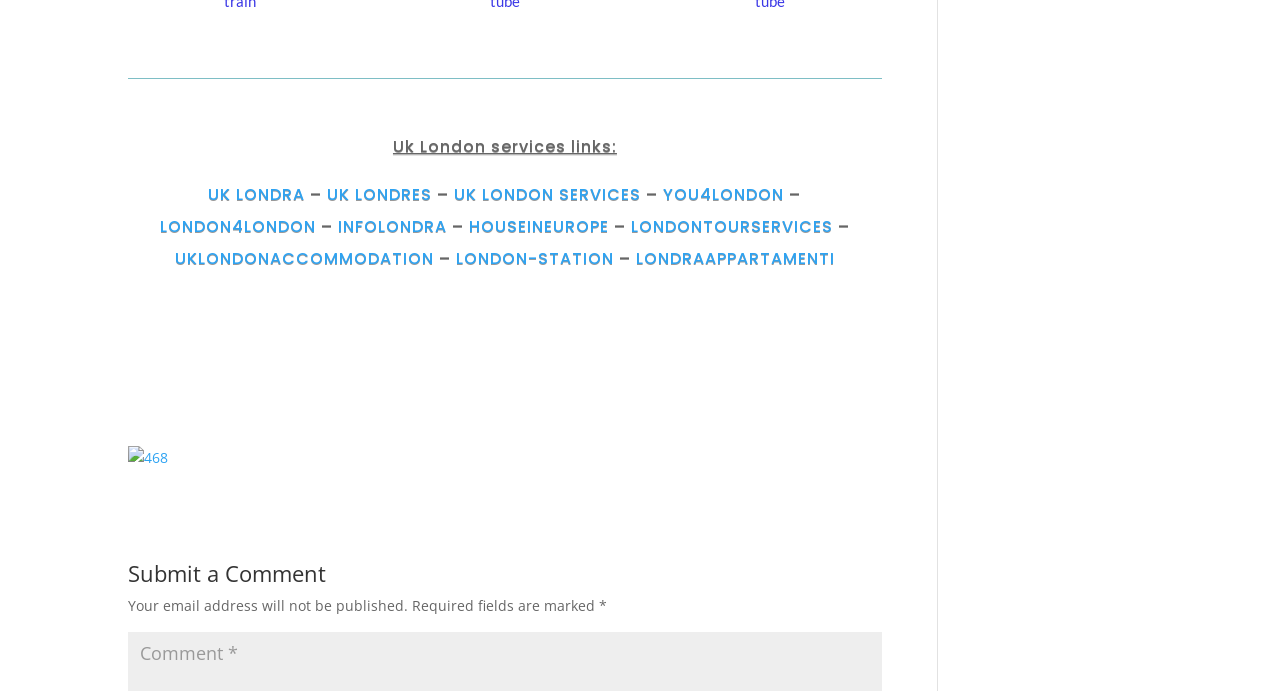Provide your answer to the question using just one word or phrase: How many links are on the webpage?

11